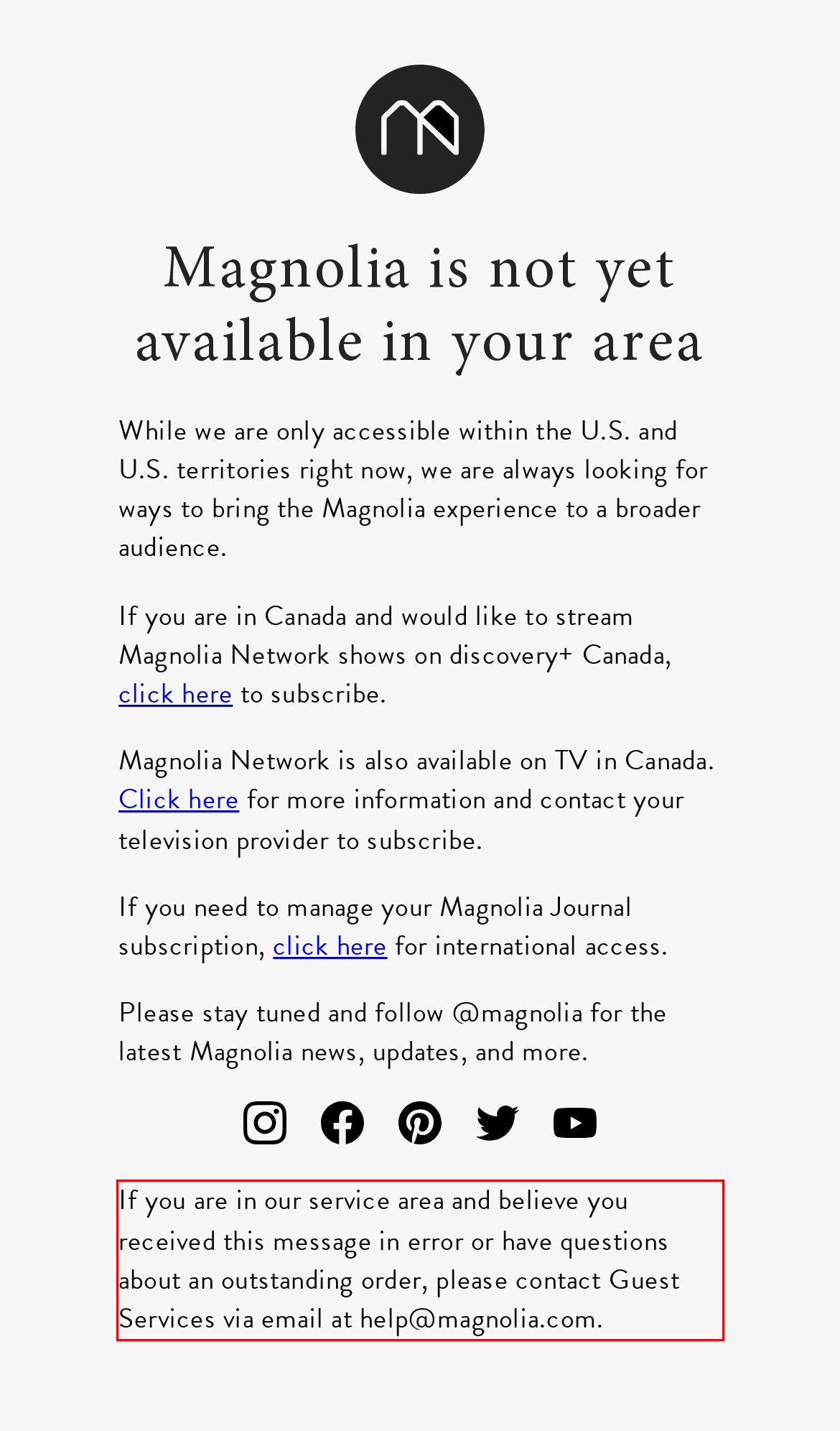Please perform OCR on the text content within the red bounding box that is highlighted in the provided webpage screenshot.

If you are in our service area and believe you received this message in error or have questions about an outstanding order, please contact Guest Services via email at help@magnolia.com.